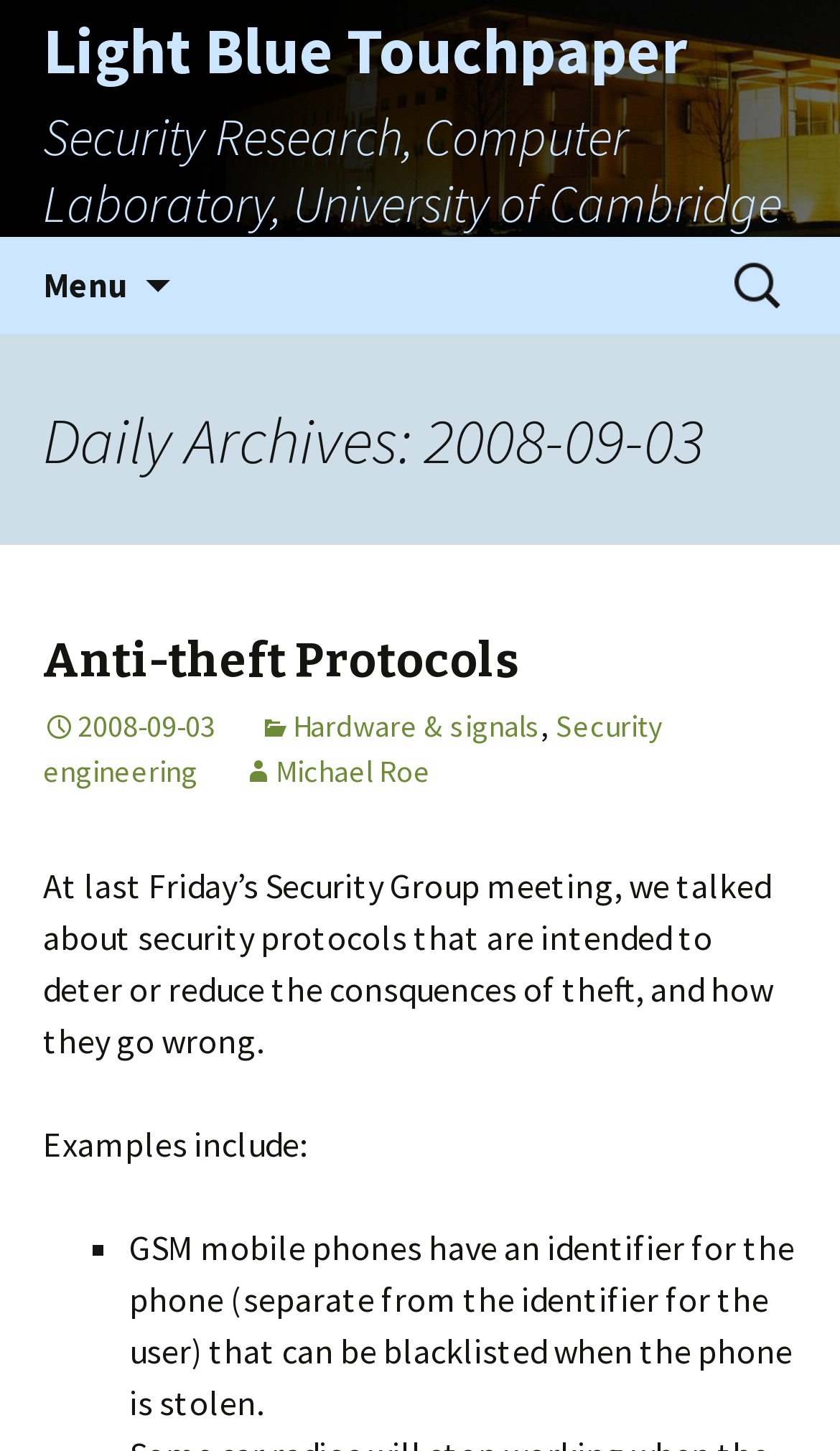Based on the element description, predict the bounding box coordinates (top-left x, top-left y, bottom-right x, bottom-right y) for the UI element in the screenshot: 2008-09-03

[0.051, 0.486, 0.256, 0.513]